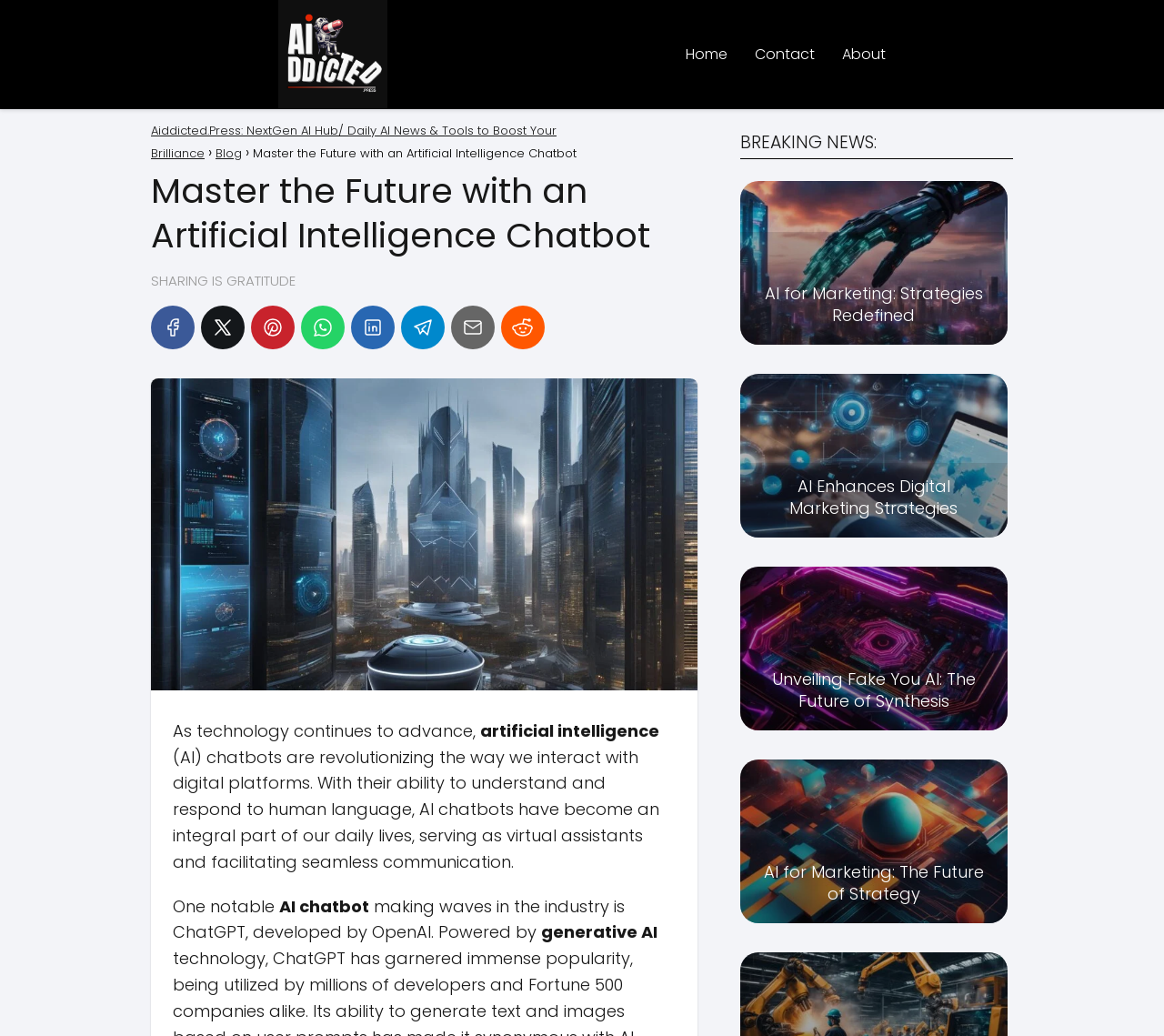Identify the bounding box coordinates necessary to click and complete the given instruction: "Click the 'Contact' link".

[0.648, 0.042, 0.7, 0.062]